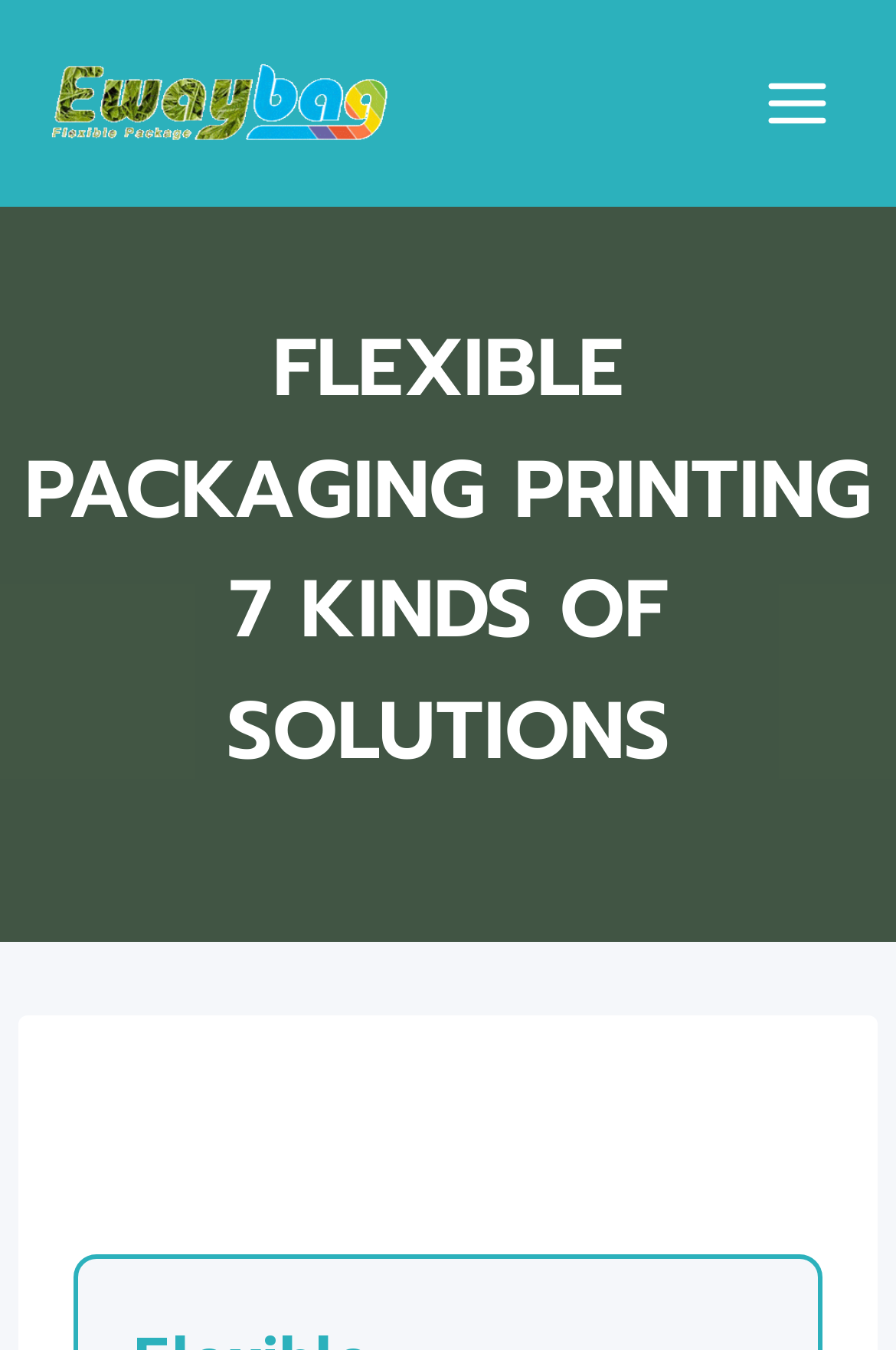Determine the bounding box for the HTML element described here: "Toggle Menu". The coordinates should be given as [left, top, right, bottom] with each number being a float between 0 and 1.

[0.829, 0.042, 0.949, 0.112]